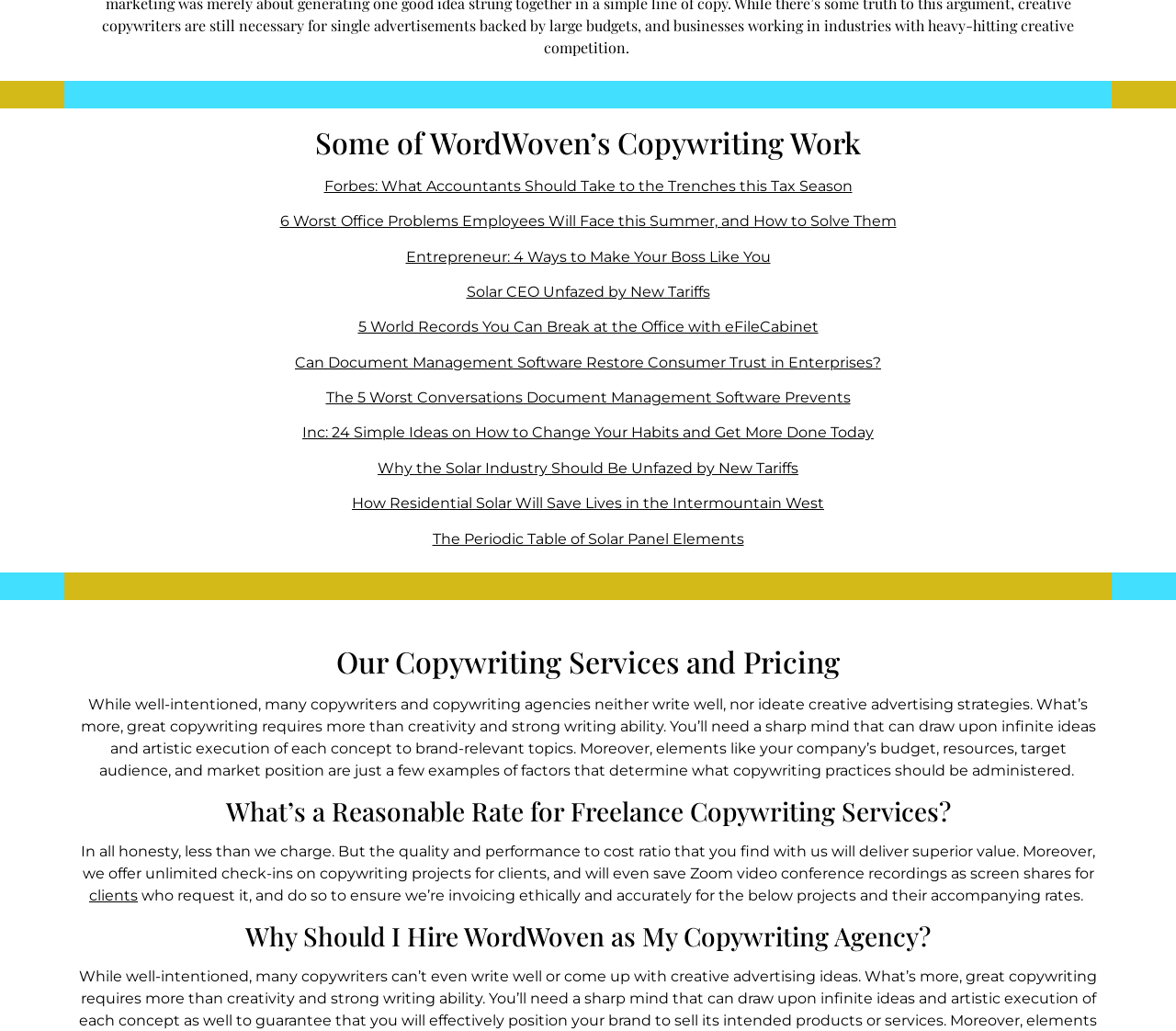What is the tone of the webpage?
Please answer the question with a detailed response using the information from the screenshot.

Based on the language and content of the webpage, I would describe the tone as professional. The text is formal and informative, and the headings and links are descriptive and objective. There is no apparent attempt to persuade or entertain the reader, suggesting a professional tone.